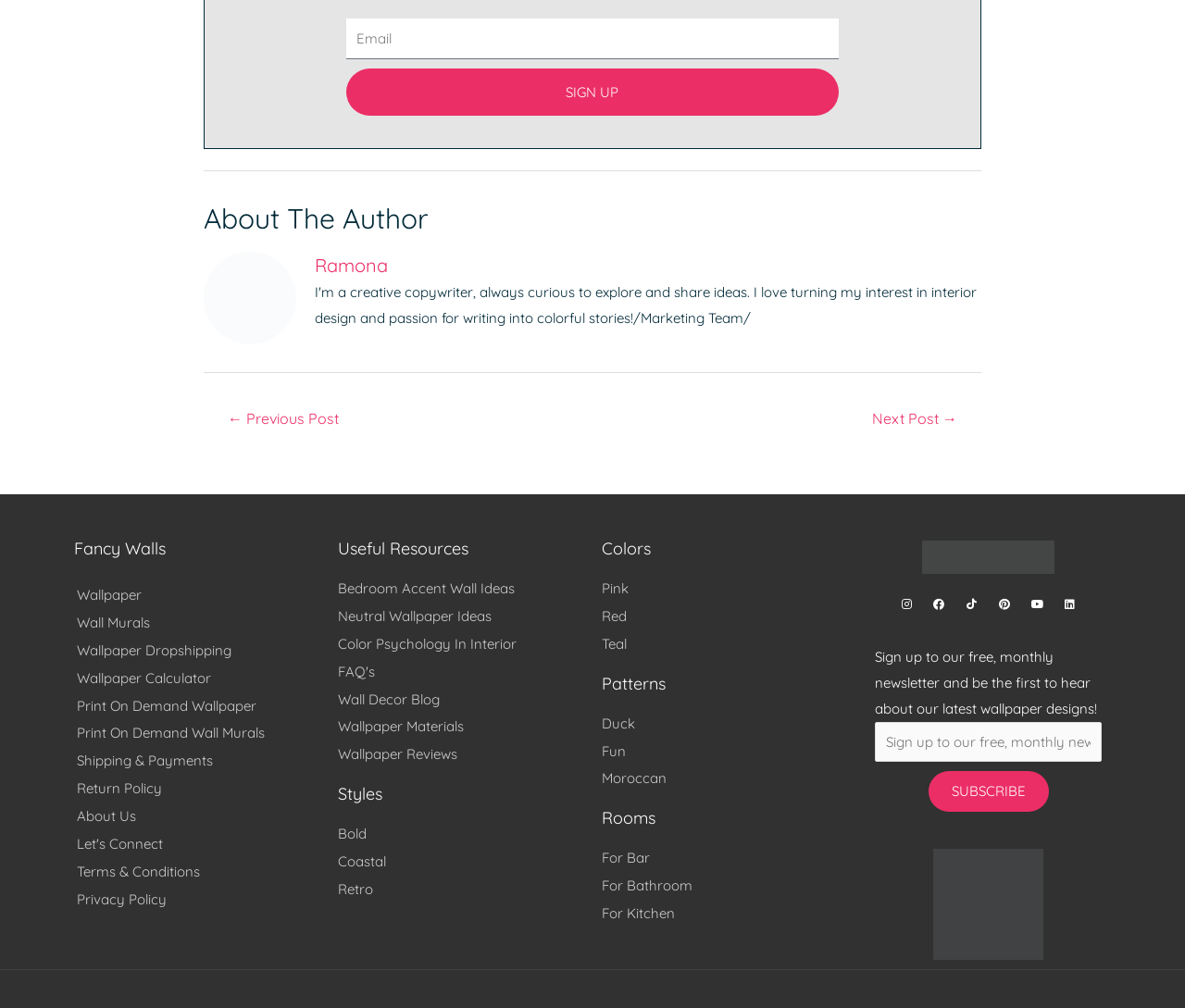Can you pinpoint the bounding box coordinates for the clickable element required for this instruction: "Enter email address"? The coordinates should be four float numbers between 0 and 1, i.e., [left, top, right, bottom].

[0.292, 0.018, 0.708, 0.059]